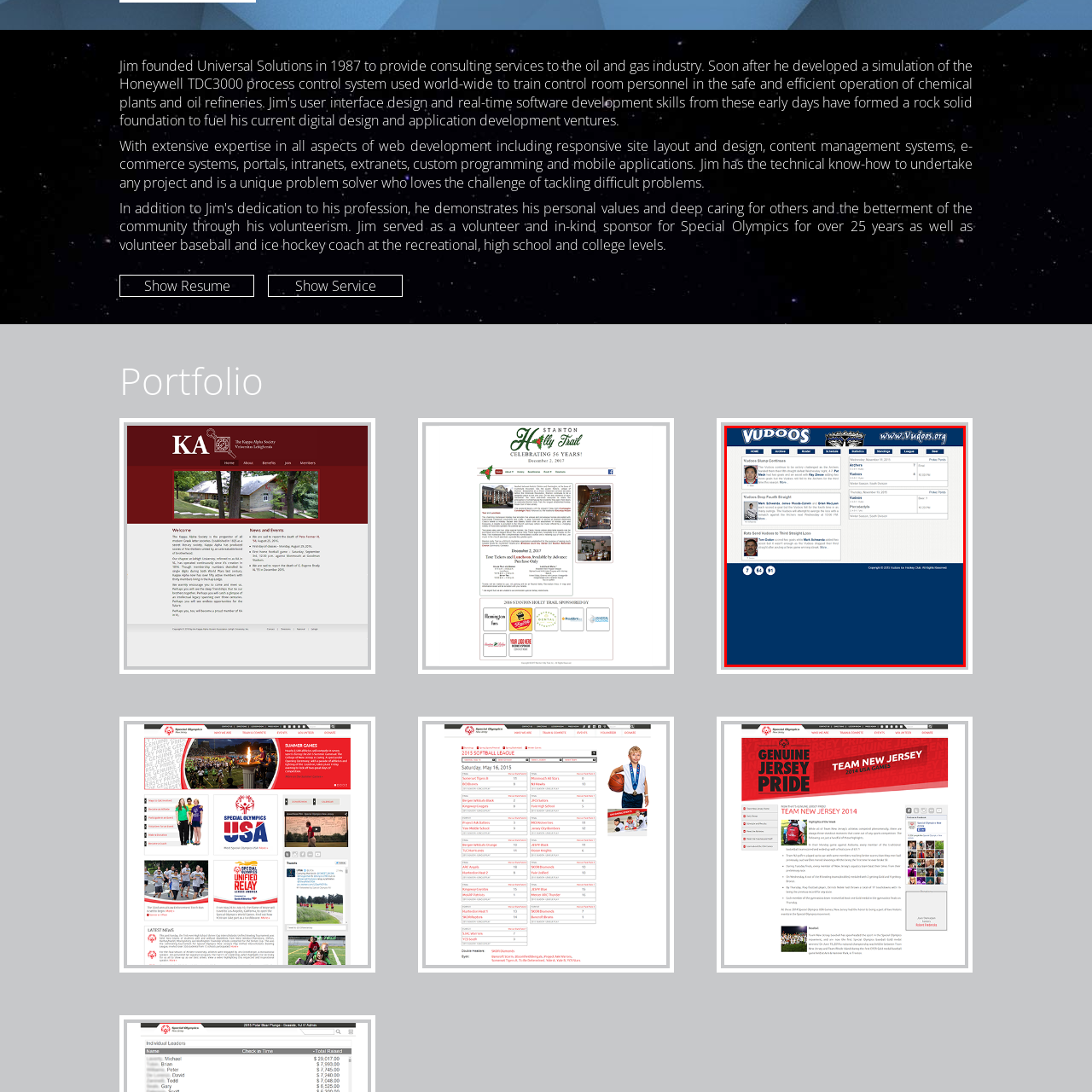What type of articles are presented on the webpage?
Analyze the image segment within the red bounding box and respond to the question using a single word or brief phrase.

News articles